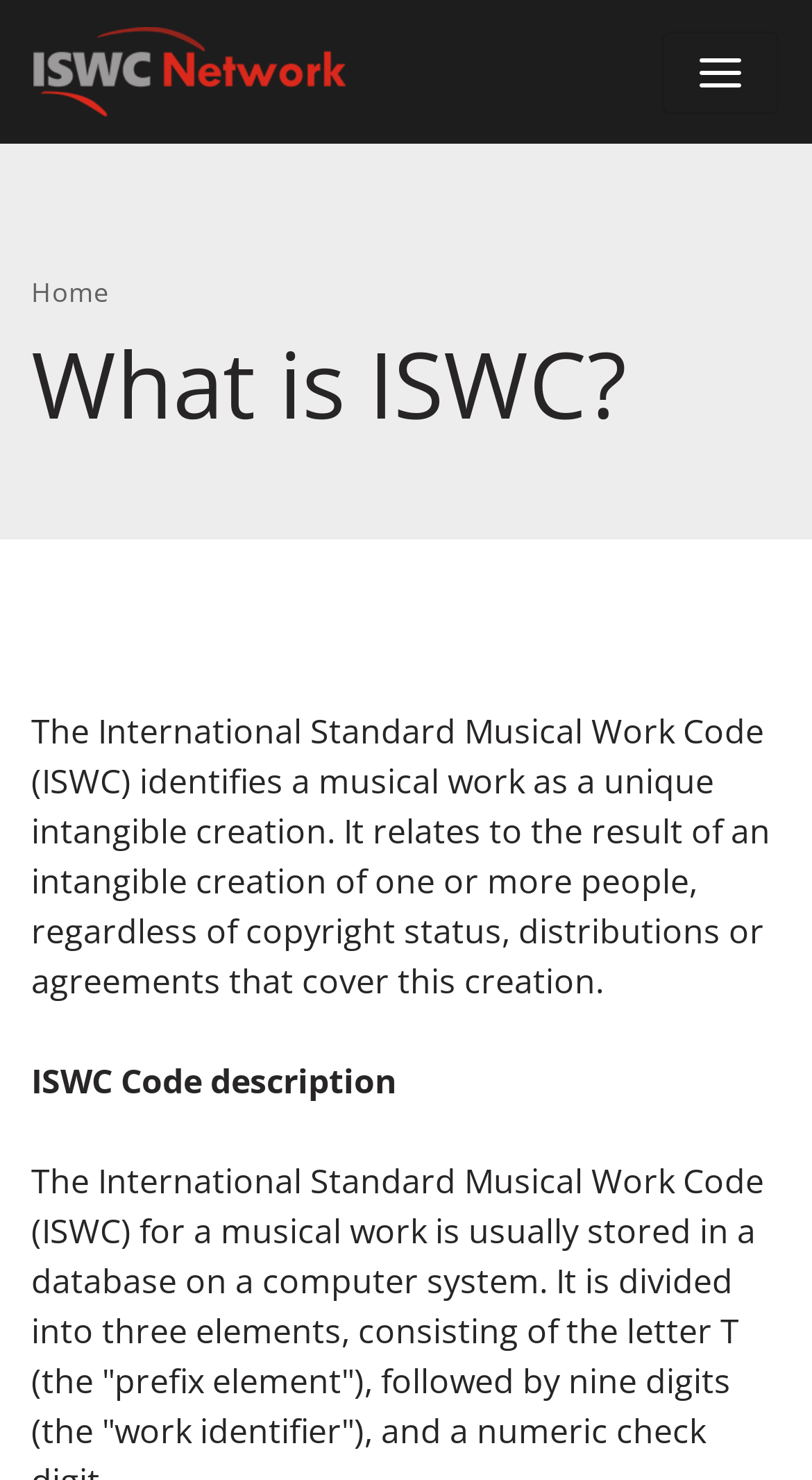Based on the element description K5 Speed Variator - 2.2-3-4kW, identify the bounding box coordinates for the UI element. The coordinates should be in the format (top-left x, top-left y, bottom-right x, bottom-right y) and within the 0 to 1 range.

None